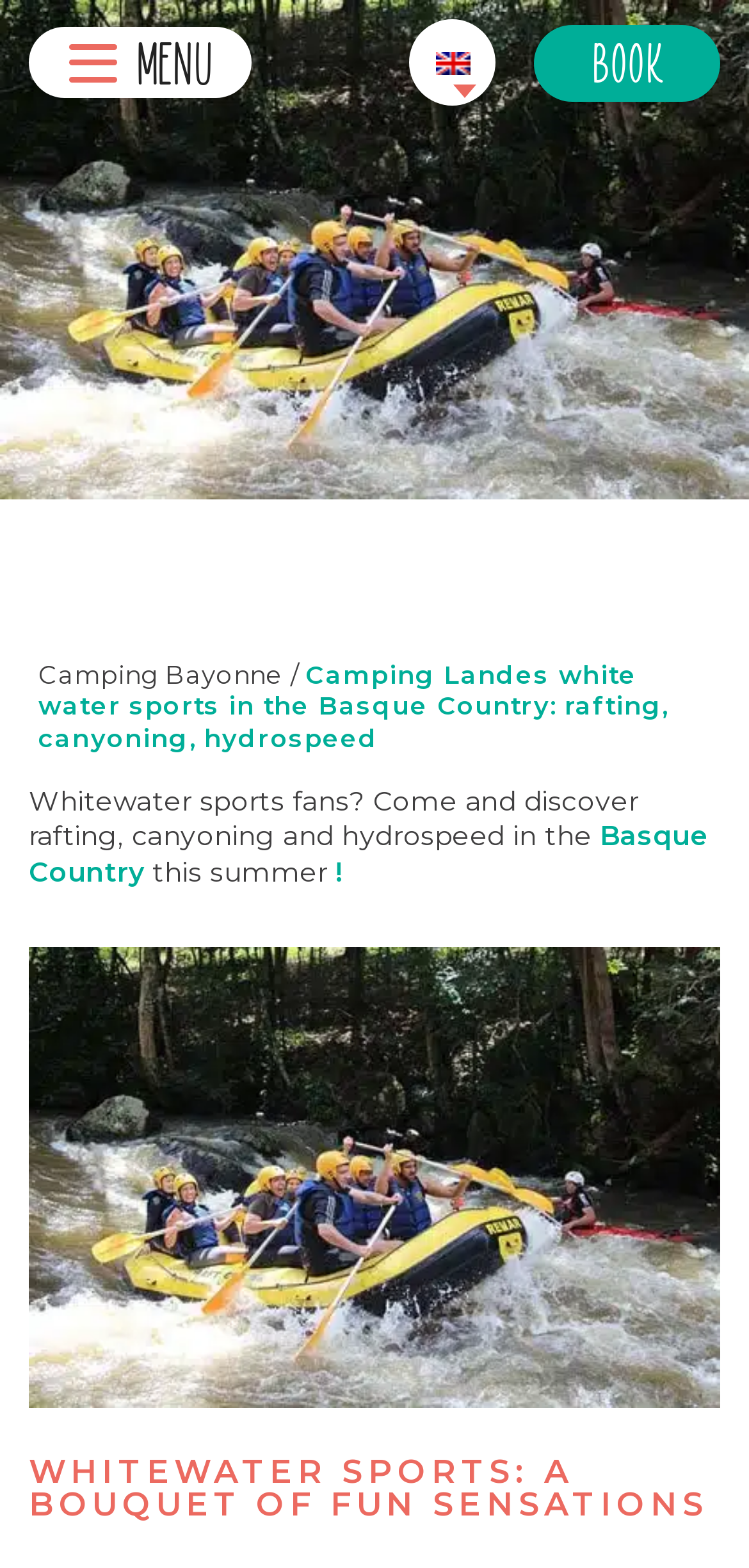Please mark the bounding box coordinates of the area that should be clicked to carry out the instruction: "Select the EN language".

[0.546, 0.012, 0.662, 0.067]